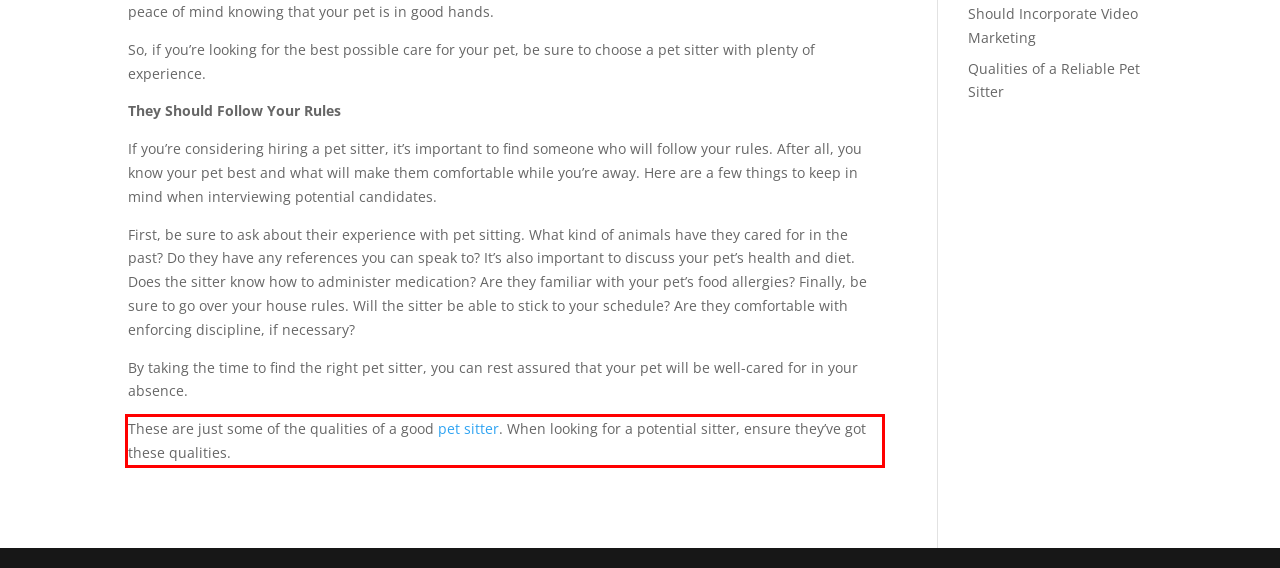You are given a webpage screenshot with a red bounding box around a UI element. Extract and generate the text inside this red bounding box.

These are just some of the qualities of a good pet sitter. When looking for a potential sitter, ensure they’ve got these qualities.